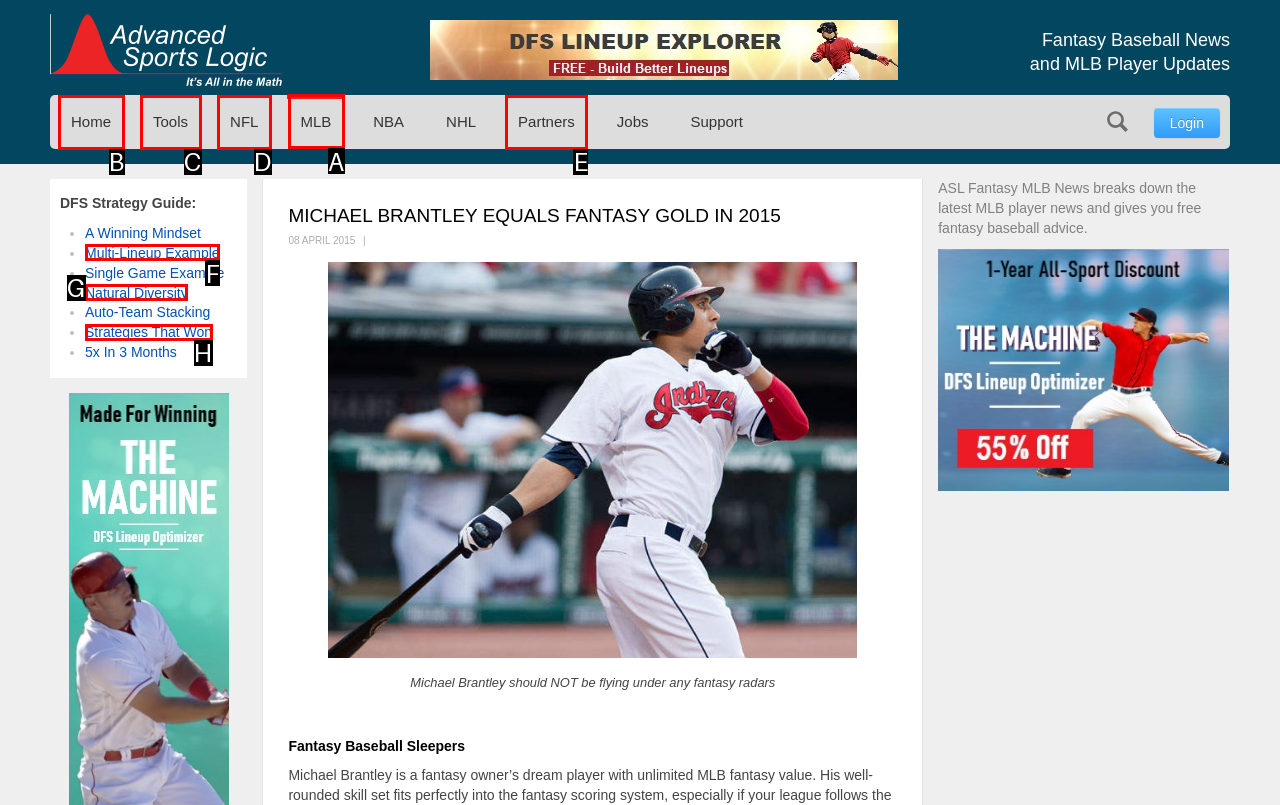Tell me the letter of the UI element to click in order to accomplish the following task: Go to the 'MLB' page
Answer with the letter of the chosen option from the given choices directly.

A